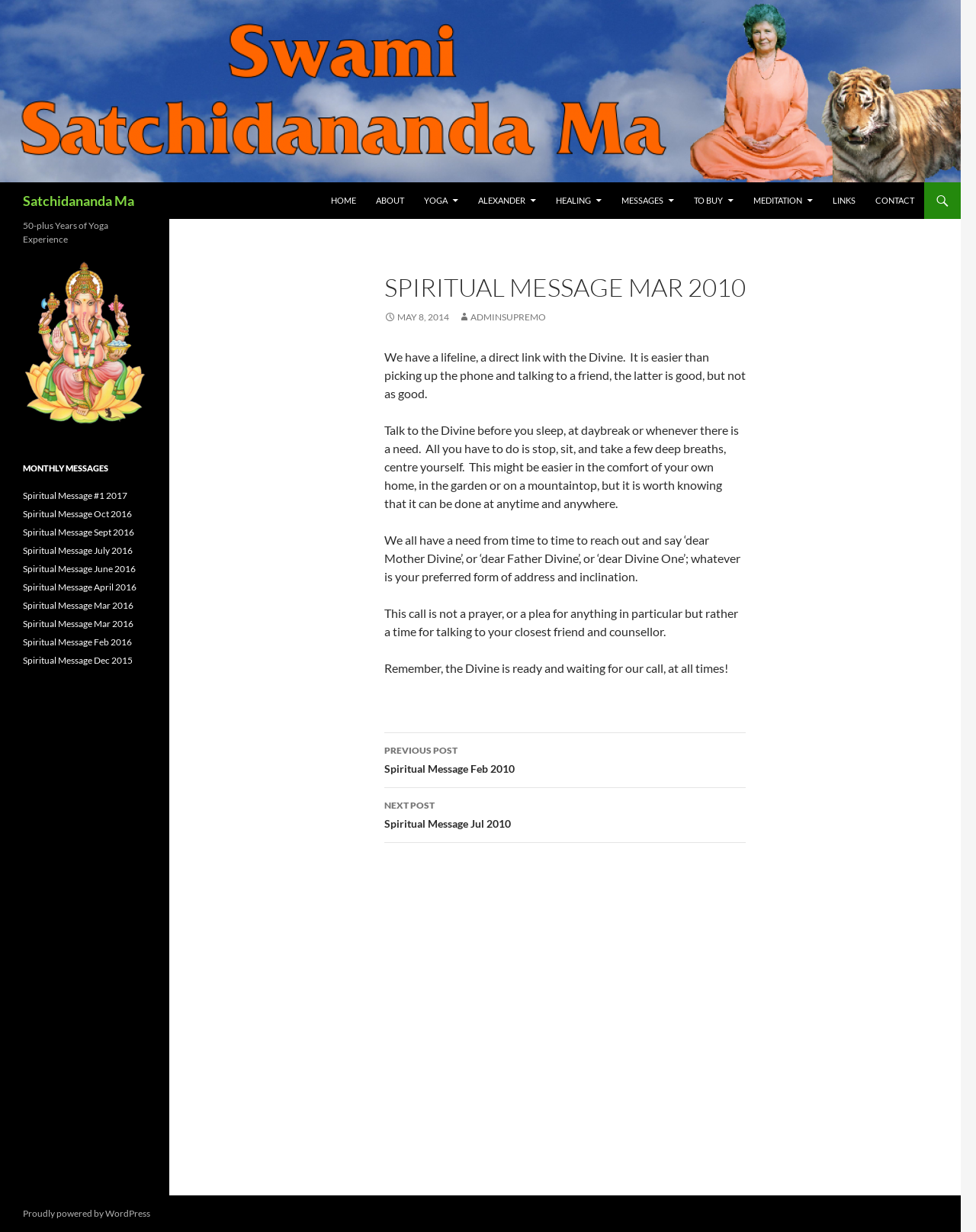What is the purpose of the 'SKIP TO CONTENT' link?
Please provide a comprehensive answer based on the details in the screenshot.

The 'SKIP TO CONTENT' link is likely provided for accessibility purposes, allowing users to bypass the navigation menu and go directly to the main content of the webpage.